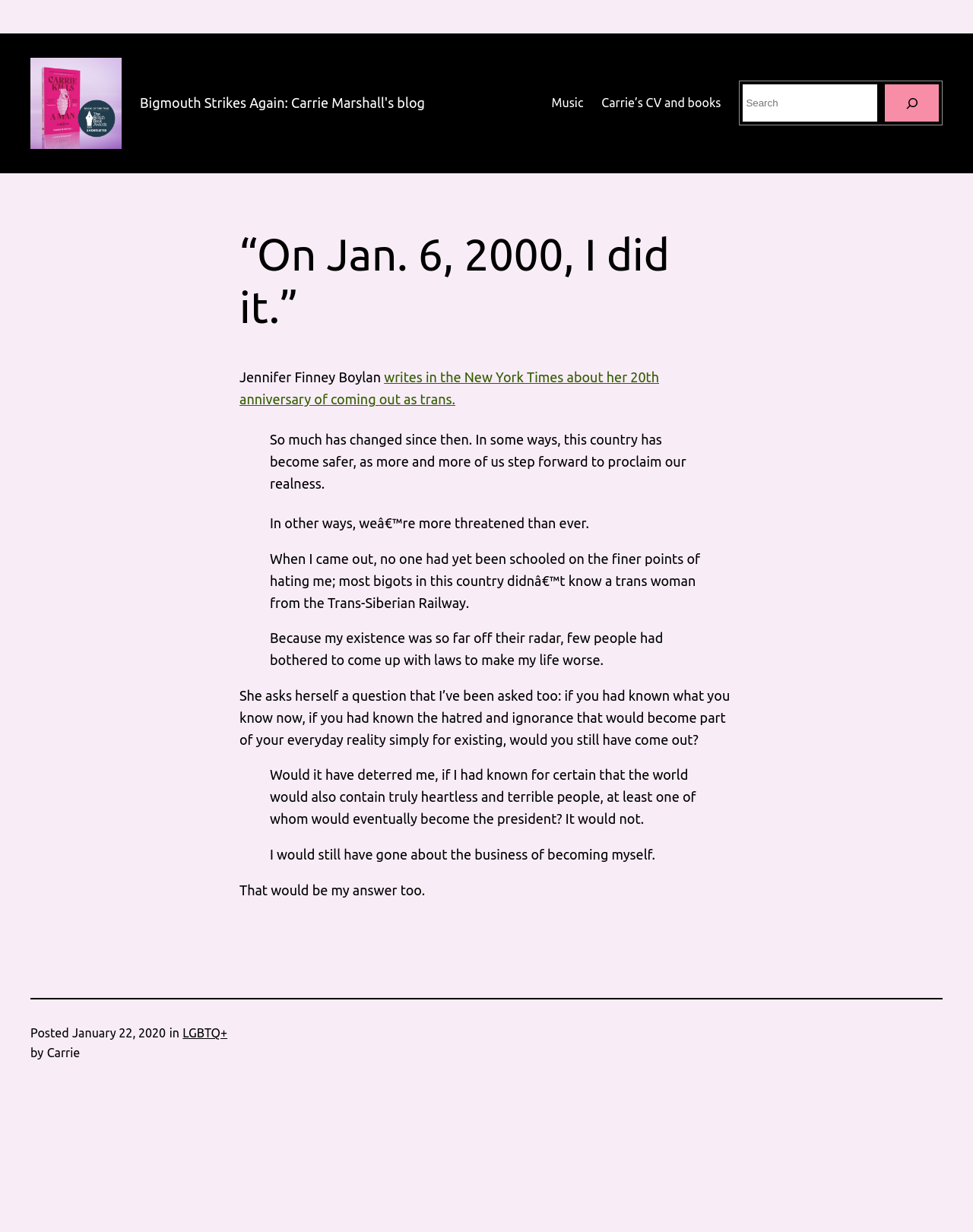What is the theme of the blog post?
Please provide a comprehensive answer based on the contents of the image.

I determined the theme of the blog post by reading the text, which discusses the author's experience coming out as trans and references an article by Jennifer Finney Boylan about her own experience coming out as trans.